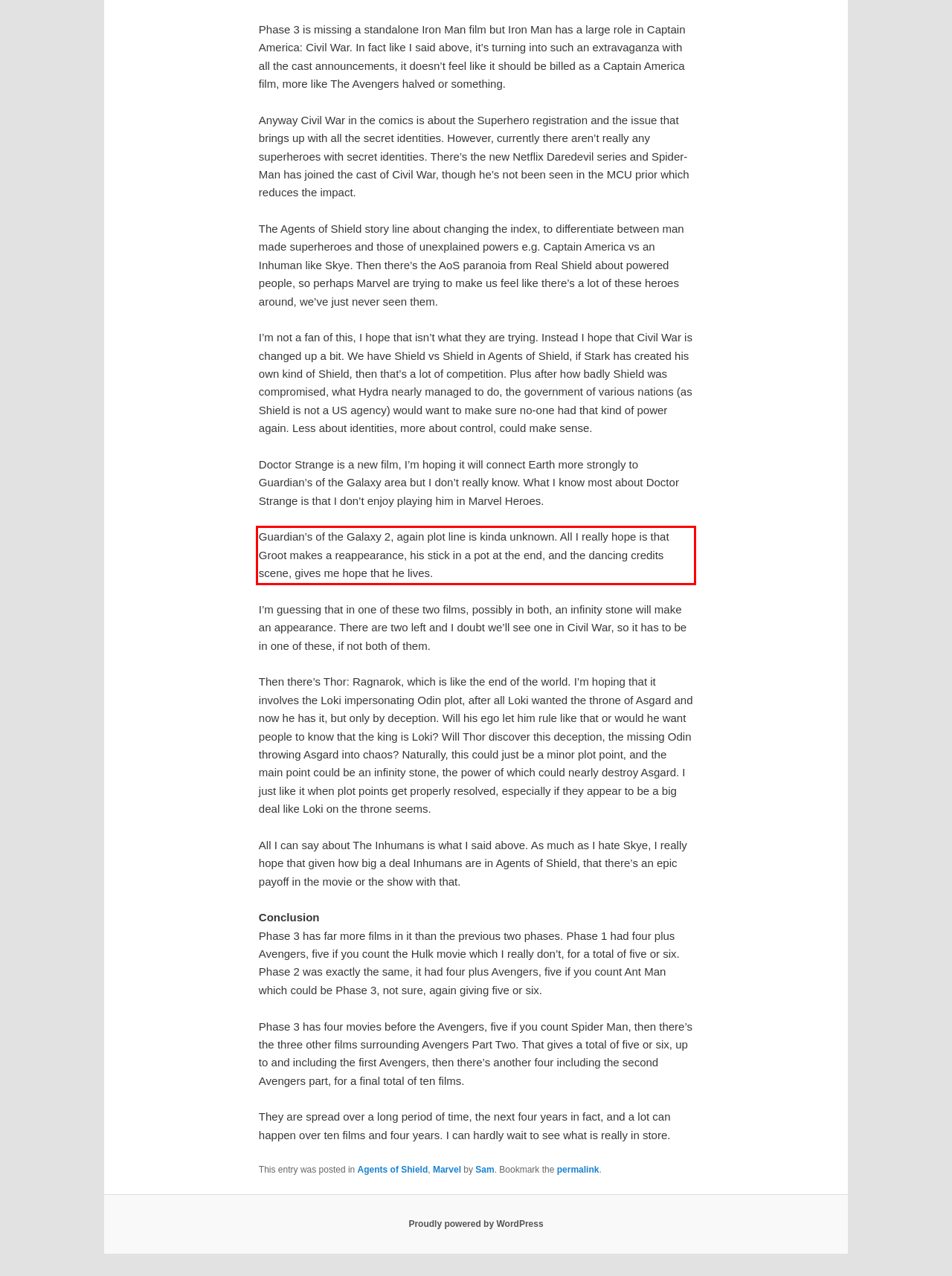You are provided with a screenshot of a webpage that includes a UI element enclosed in a red rectangle. Extract the text content inside this red rectangle.

Guardian’s of the Galaxy 2, again plot line is kinda unknown. All I really hope is that Groot makes a reappearance, his stick in a pot at the end, and the dancing credits scene, gives me hope that he lives.